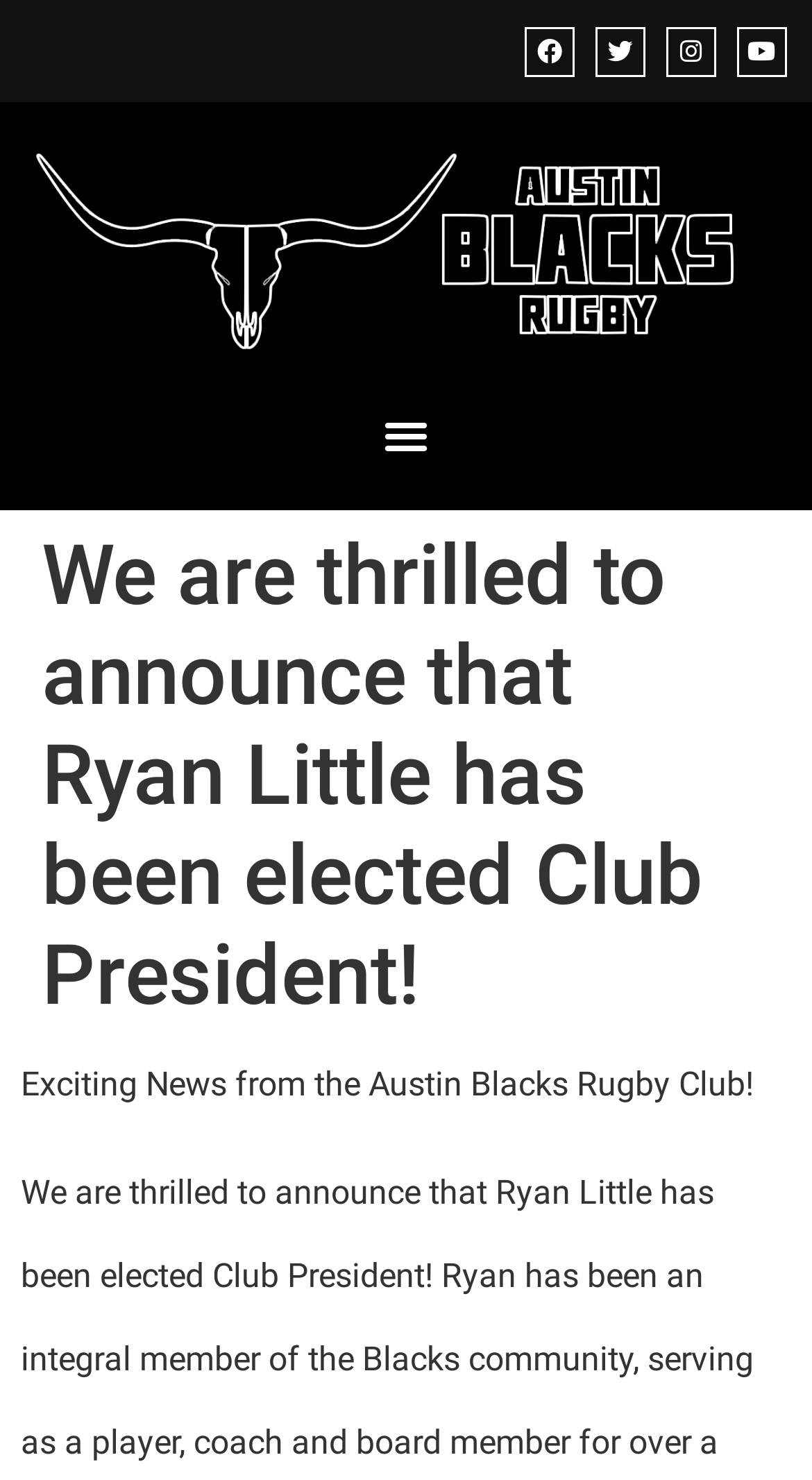How many social media links are there? Refer to the image and provide a one-word or short phrase answer.

4